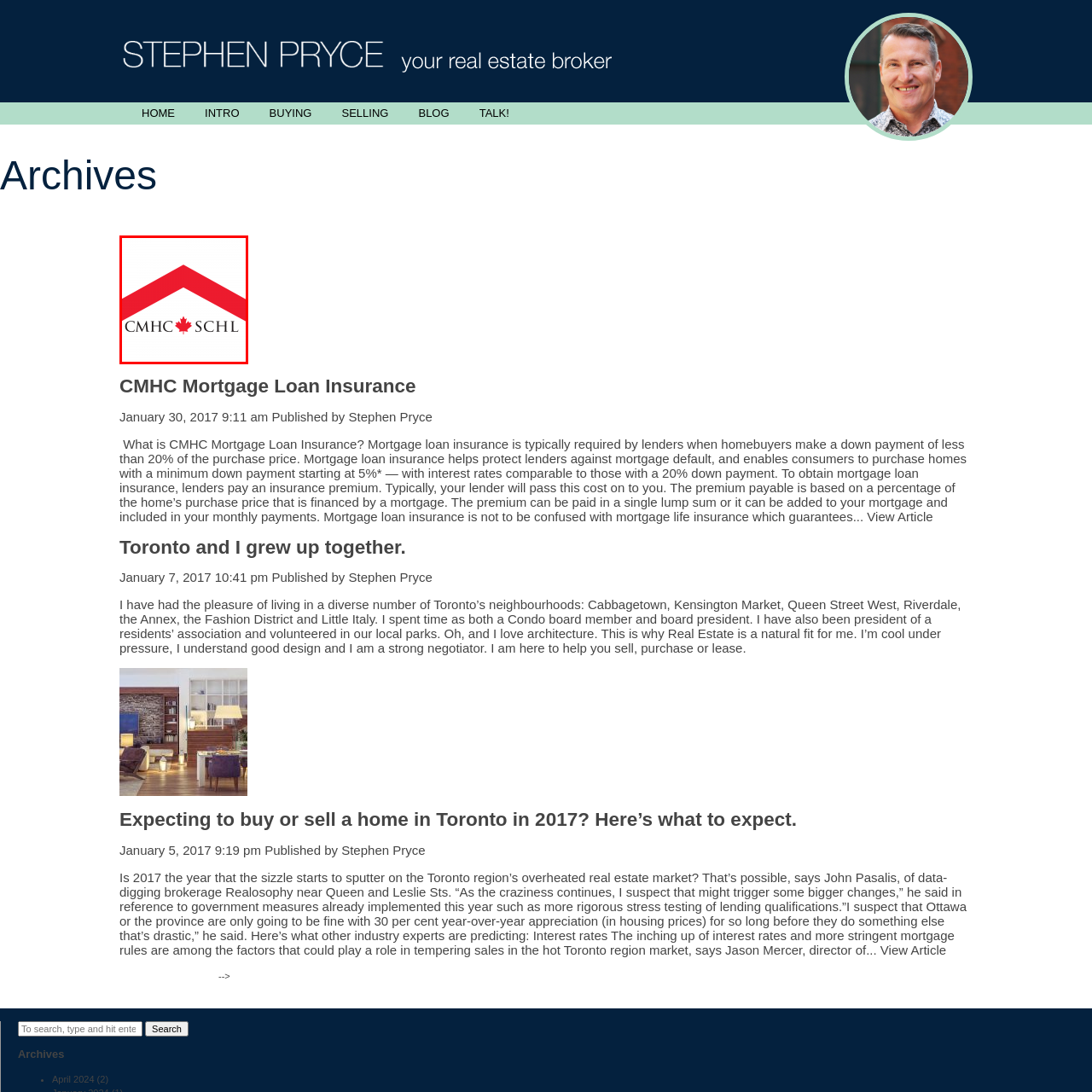Examine the section enclosed by the red box and give a brief answer to the question: What font style is used for the acronym 'CMHC'?

Sleek, modern